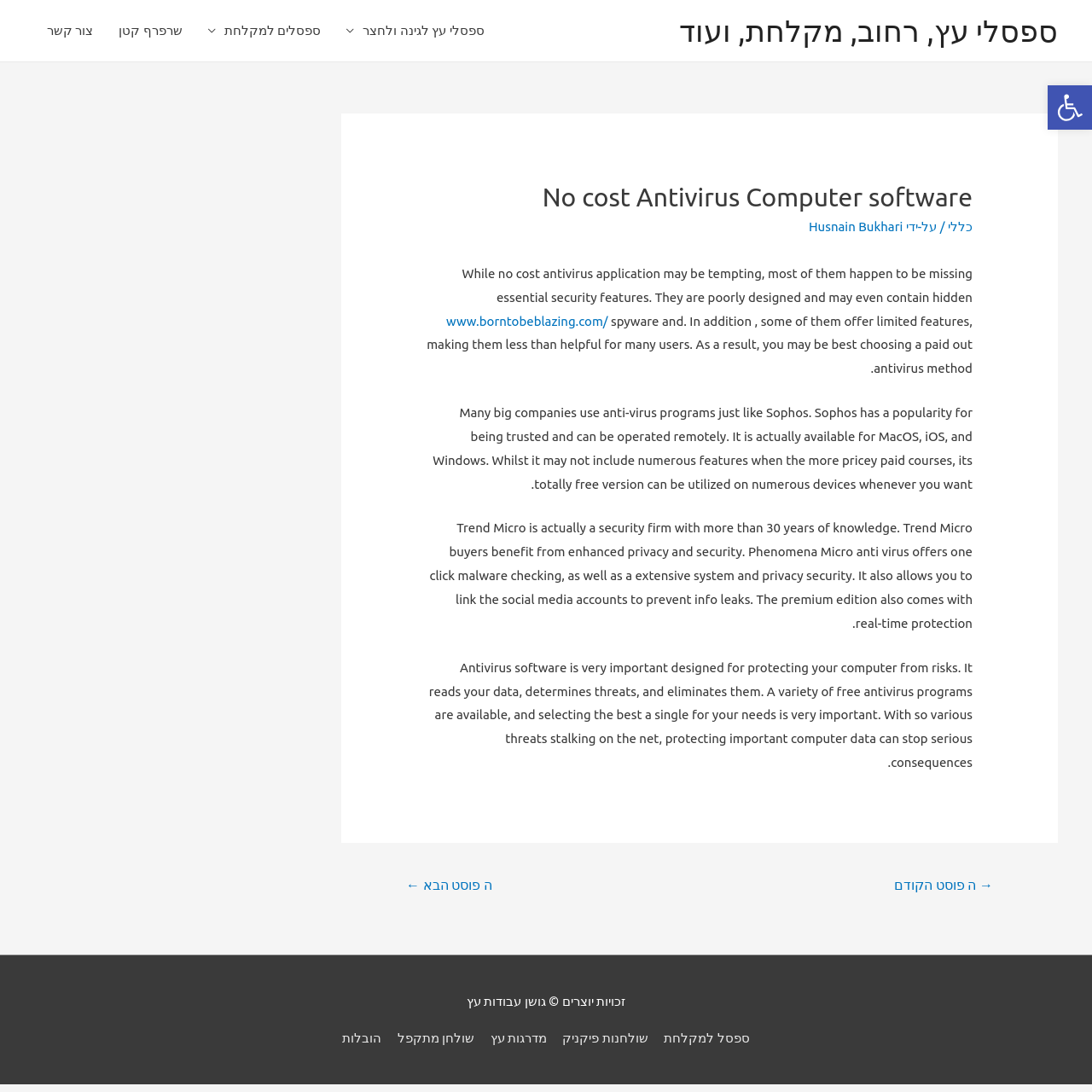Please predict the bounding box coordinates of the element's region where a click is necessary to complete the following instruction: "Read more about free antivirus software". The coordinates should be represented by four float numbers between 0 and 1, i.e., [left, top, right, bottom].

[0.391, 0.166, 0.891, 0.195]